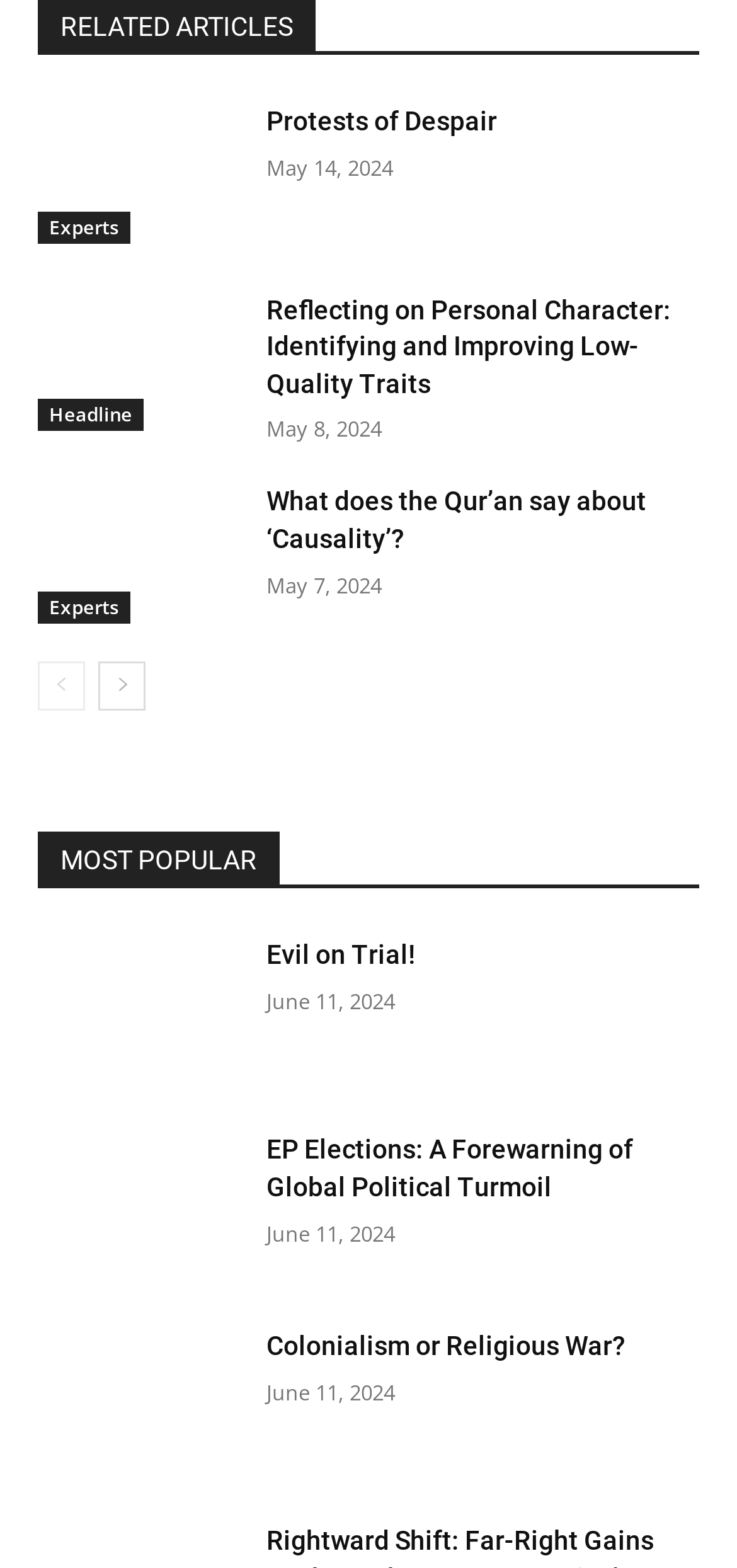Use a single word or phrase to respond to the question:
Are there any links to previous or next pages?

Yes